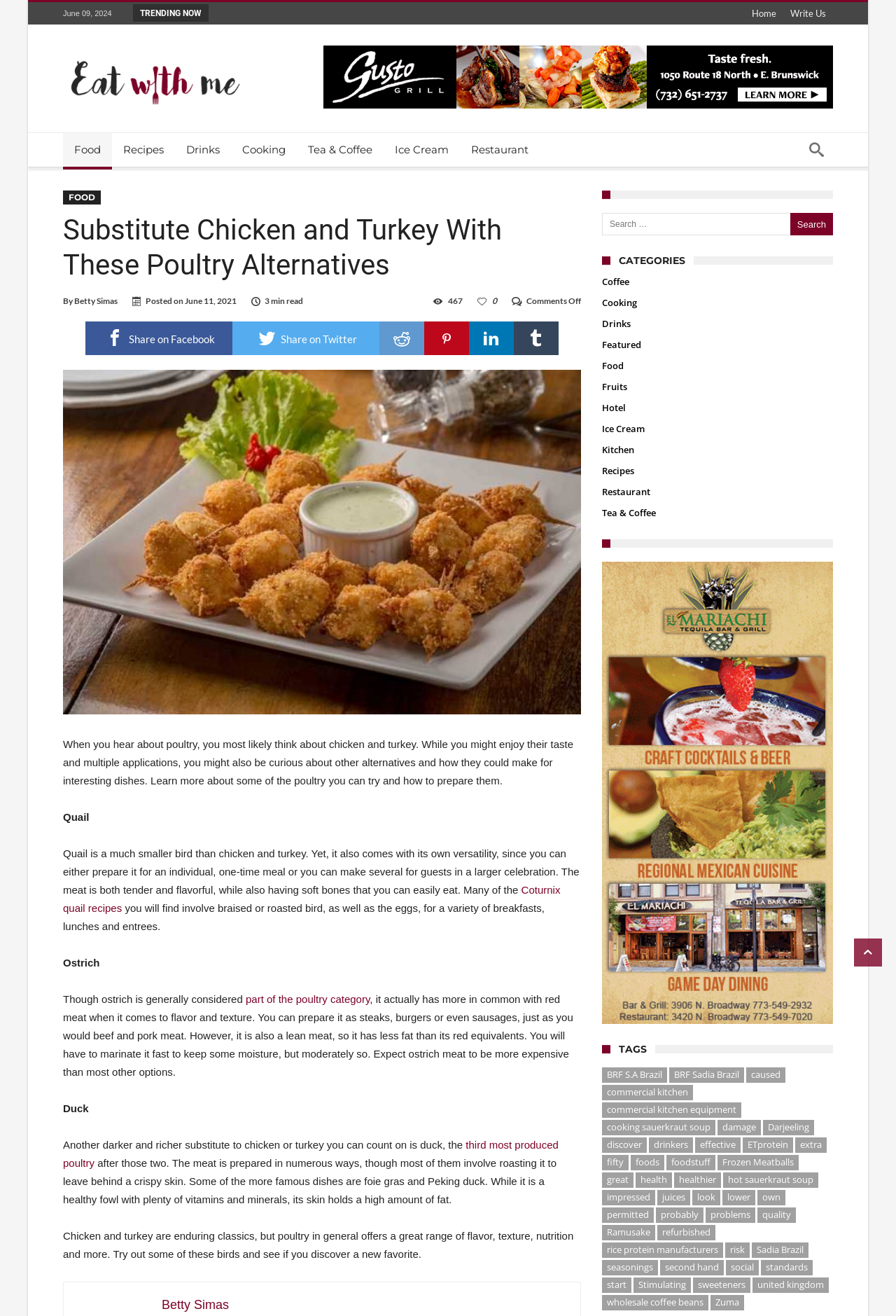Please extract the title of the webpage.

Substitute Chicken and Turkey With These Poultry Alternatives